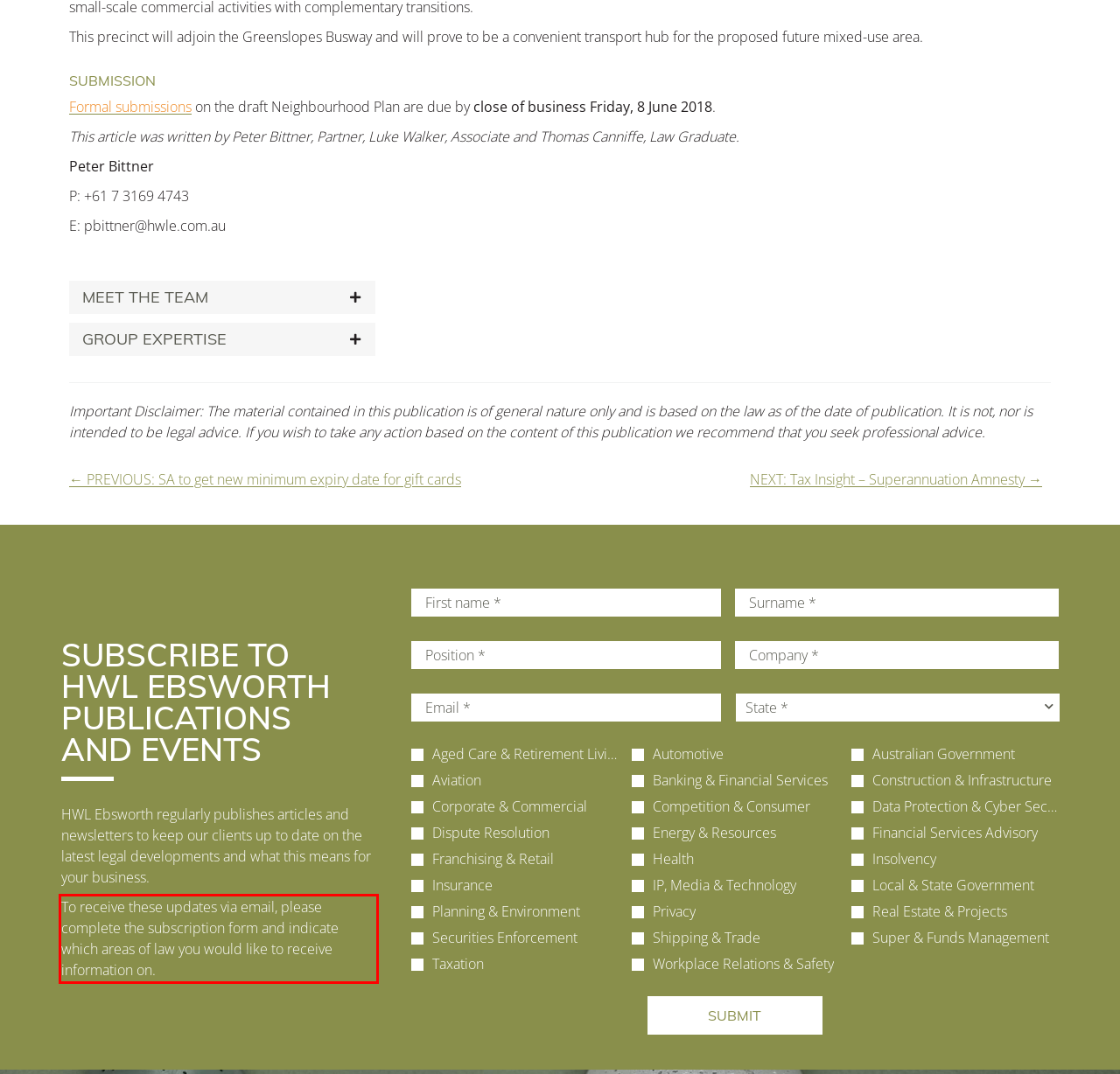Please extract the text content within the red bounding box on the webpage screenshot using OCR.

To receive these updates via email, please complete the subscription form and indicate which areas of law you would like to receive information on.